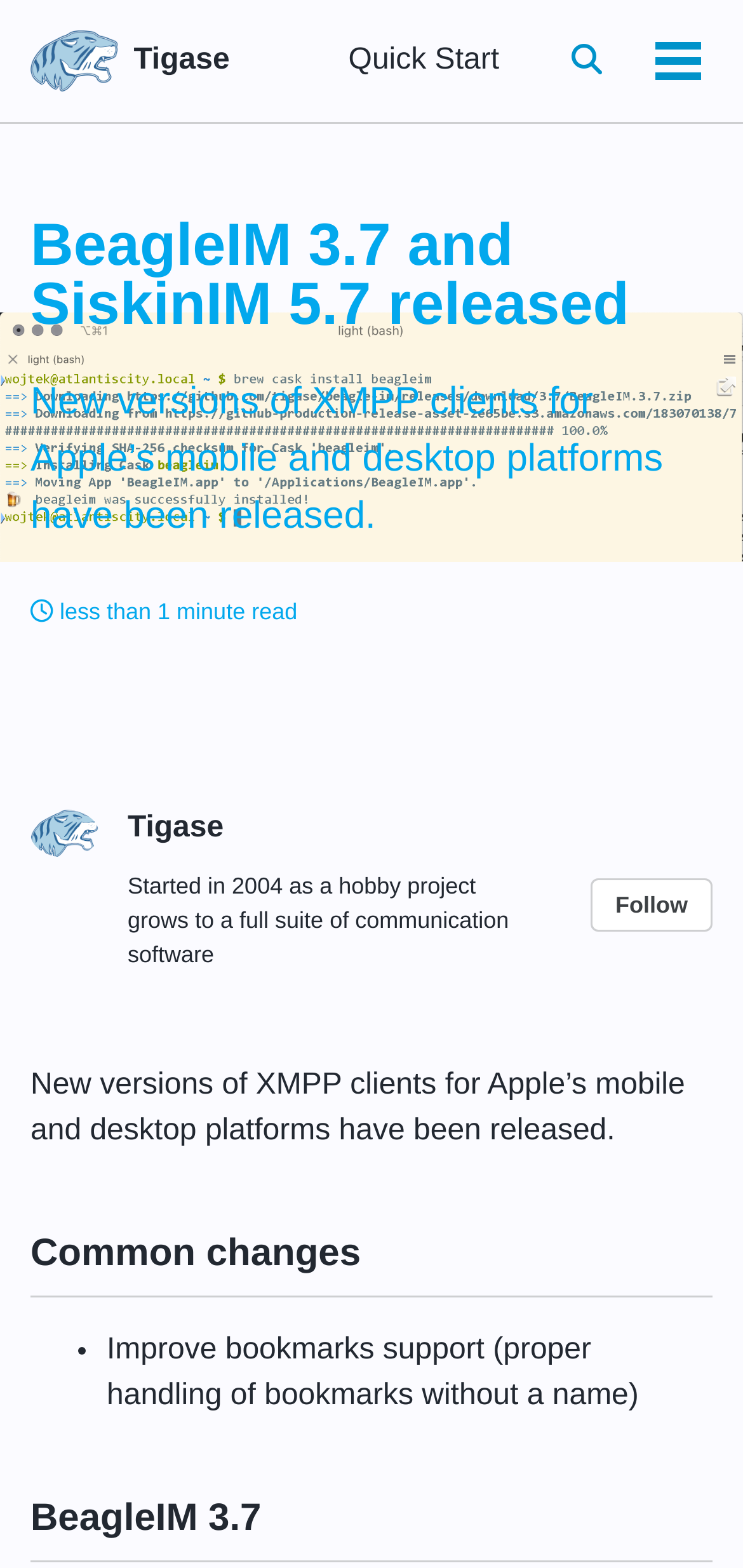Describe all the visual and textual components of the webpage comprehensively.

The webpage is about the release of new versions of XMPP clients, BeagleIM 3.7 and SiskinIM 5.7, for Apple's mobile and desktop platforms. At the top, there are three "Skip to" links, allowing users to navigate to primary navigation, content, or footer. 

To the right of these links, there are two instances of the "Tigase" logo, which is an image with a corresponding link. Below these logos, there are several navigation links, including "Quick Start" and a search button with a toggle icon. 

The main content of the page is divided into sections. The first section has a heading "BeagleIM 3.7 and SiskinIM 5.7 released" and a brief description of the release, which is "New versions of XMPP clients for Apple’s mobile and desktop platforms have been released." Below this, there is a note indicating that the read time is less than 1 minute.

The next section is about Tigase, with a heading and a brief description. There is also a "Follow" button in this section. 

The main content continues with a section about common changes, which includes a list of improvements, such as "Improve bookmarks support (proper handling of bookmarks without a name)". This section also has a "Permalink" link. 

Finally, there is a section about BeagleIM 3.7, which also has a "Permalink" link.